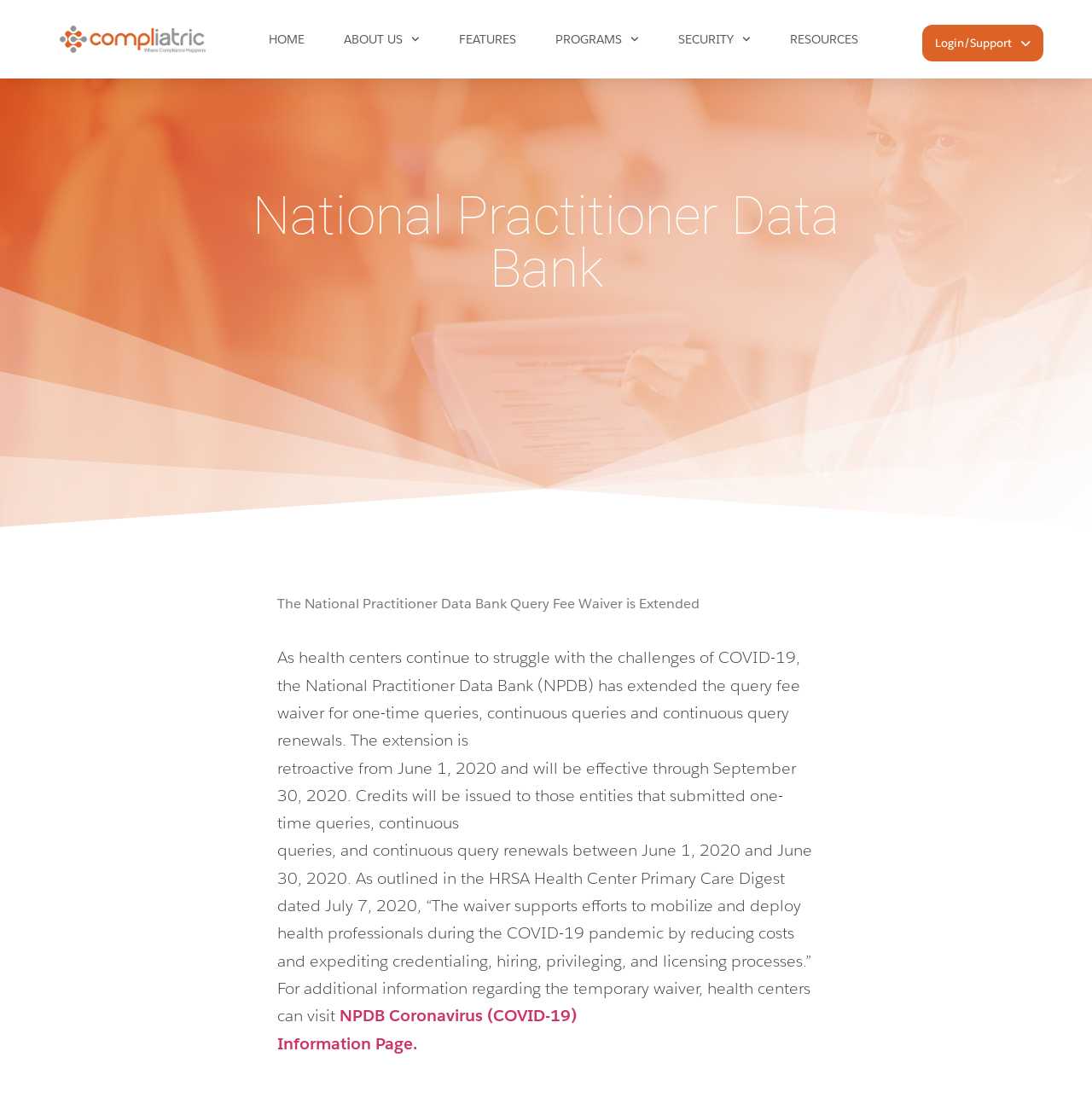Please give a concise answer to this question using a single word or phrase: 
What is the purpose of the query fee waiver?

To support health professionals during COVID-19